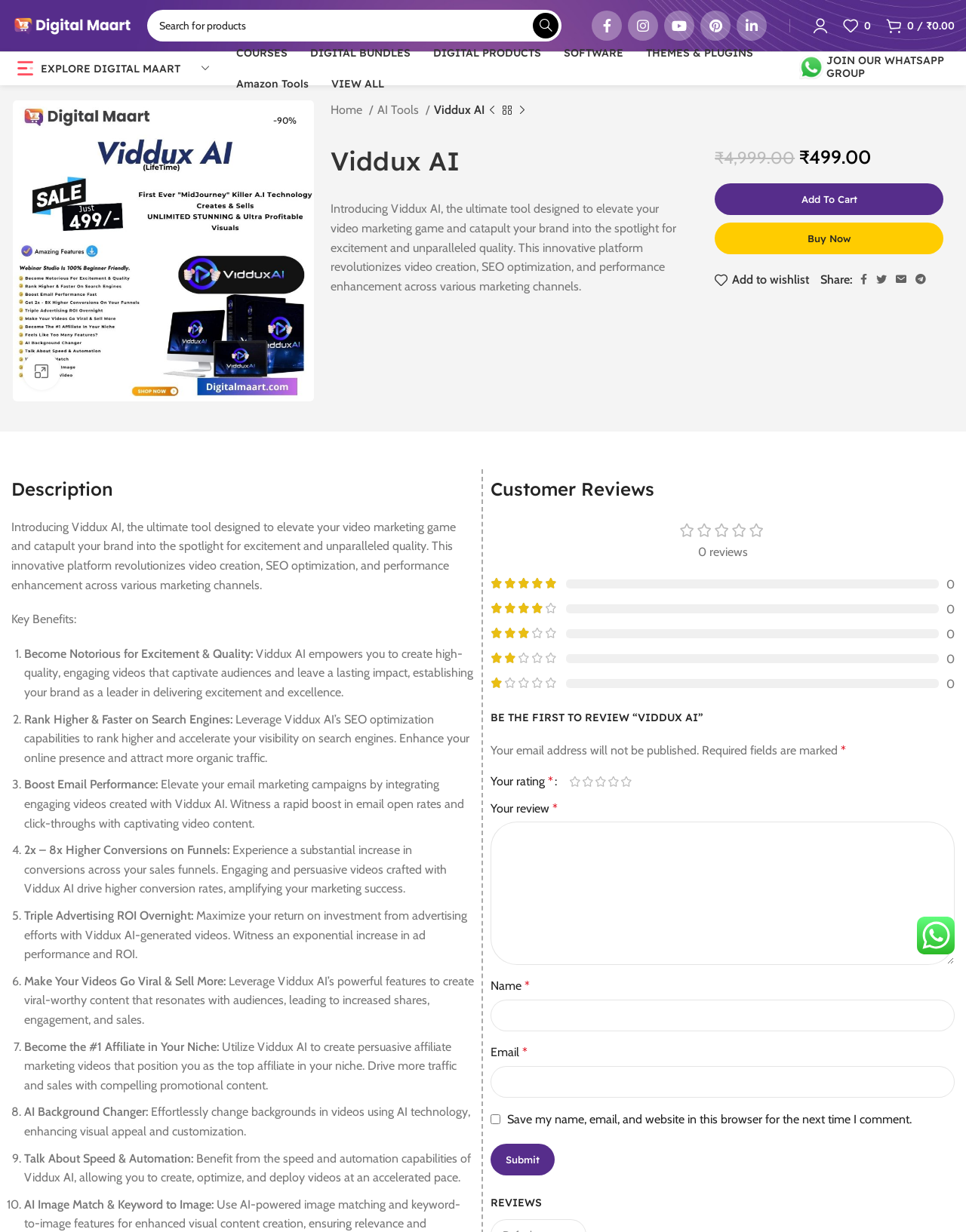What is the purpose of Viddux AI?
Look at the screenshot and respond with one word or a short phrase.

Elevate video marketing game